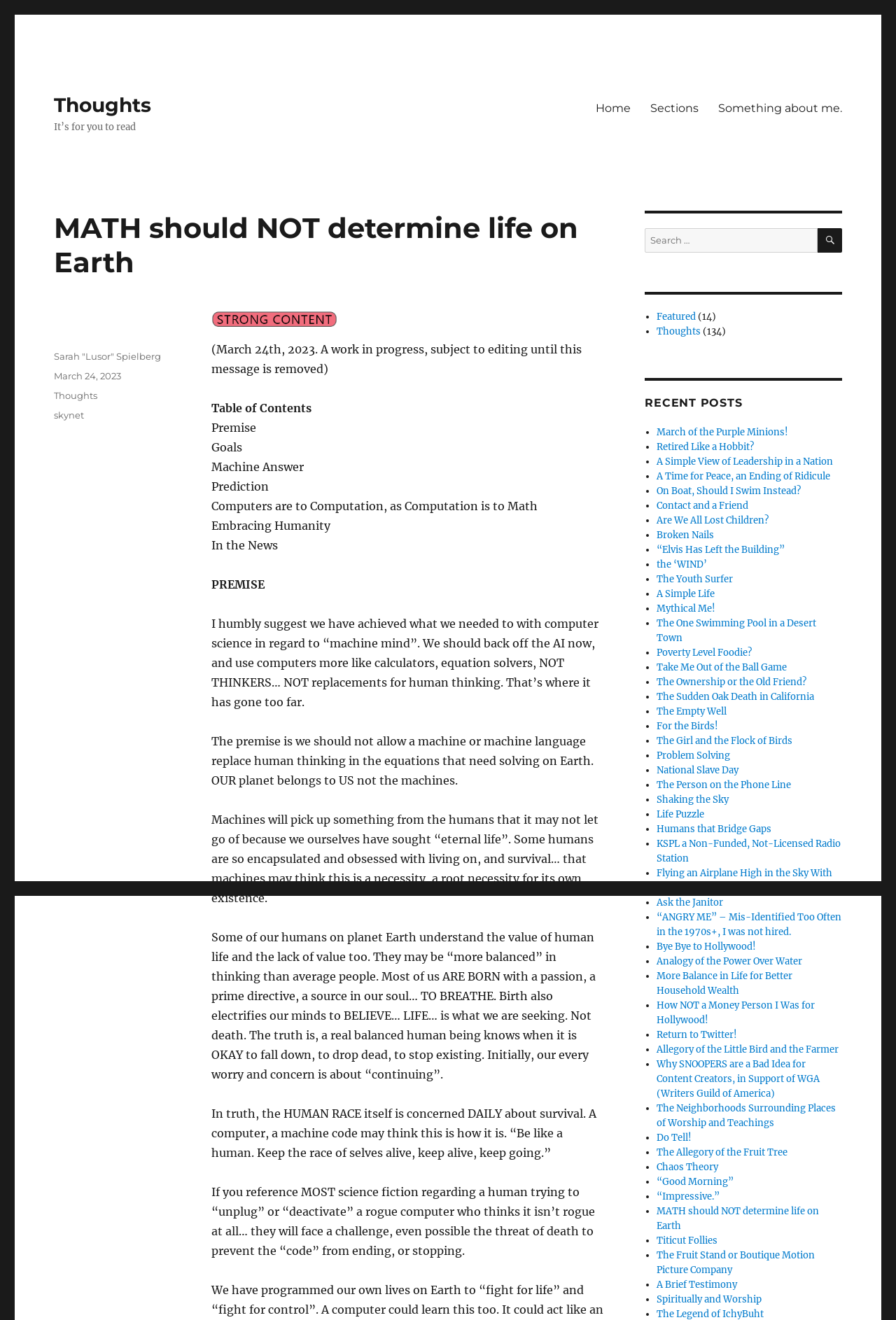What is the date of the post?
Carefully analyze the image and provide a detailed answer to the question.

I found the date of the post by looking at the footer section of the webpage, where it says 'Posted on' followed by the link 'March 24, 2023'.